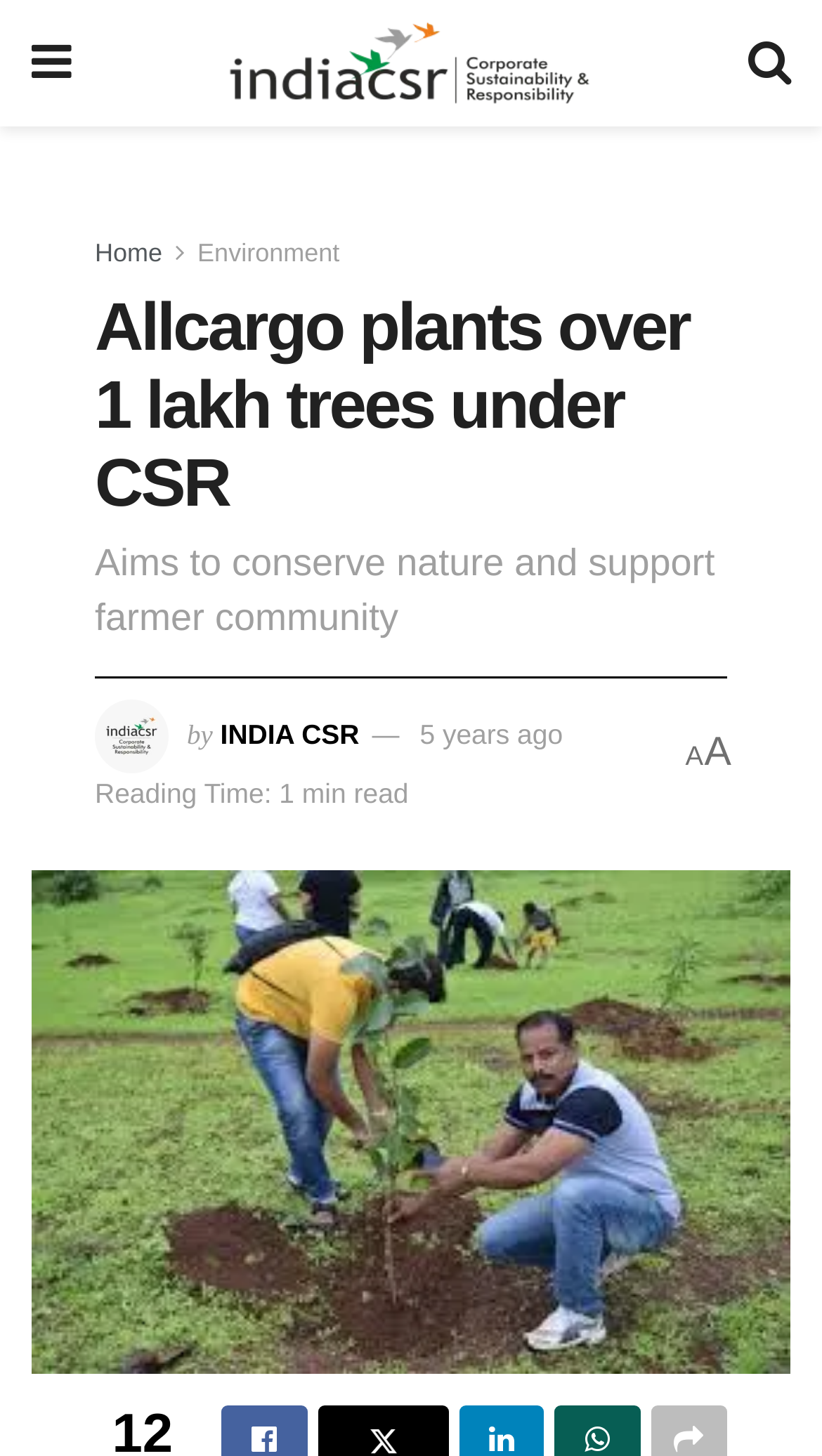Using the description: "Environment", identify the bounding box of the corresponding UI element in the screenshot.

[0.24, 0.164, 0.413, 0.184]